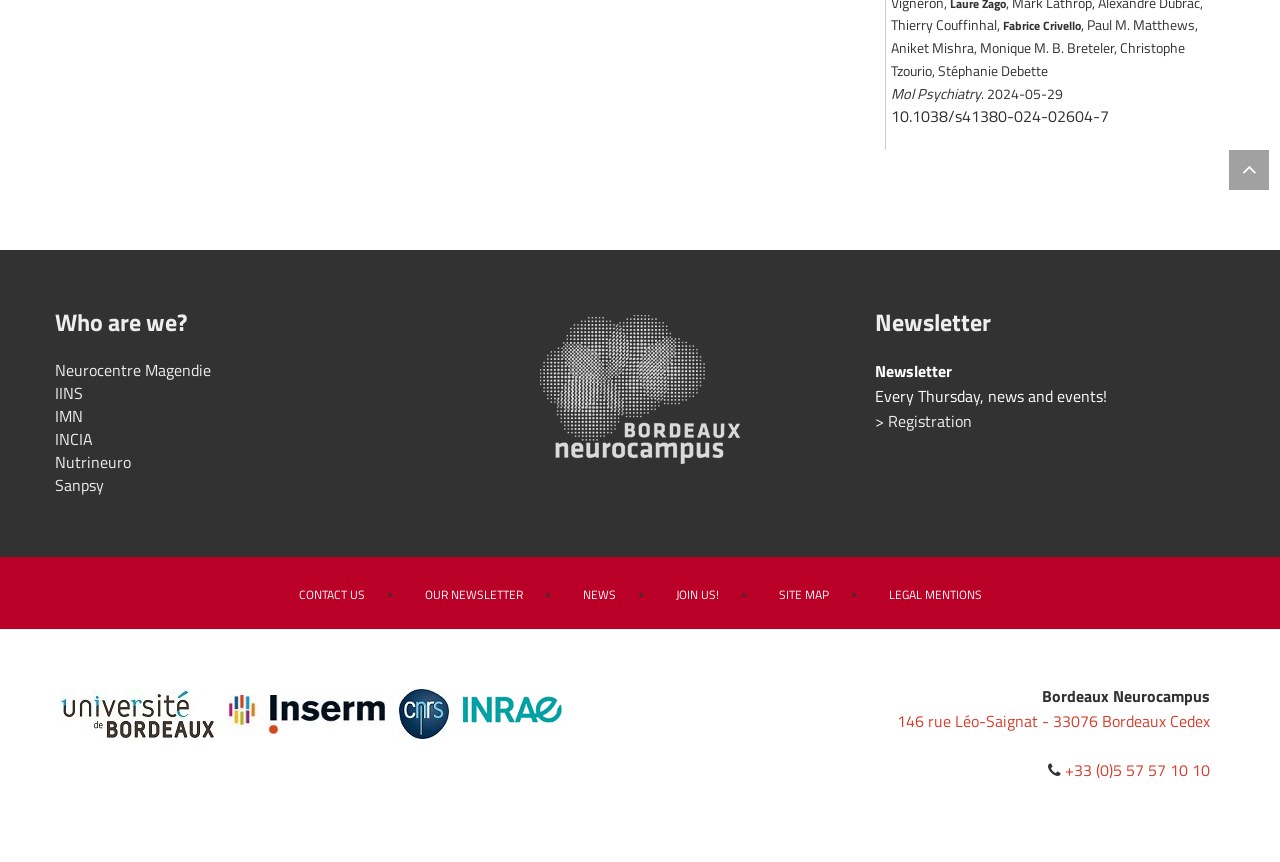Determine the bounding box coordinates of the region that needs to be clicked to achieve the task: "Click on the 'Neurocentre Magendie' link".

[0.043, 0.416, 0.165, 0.444]